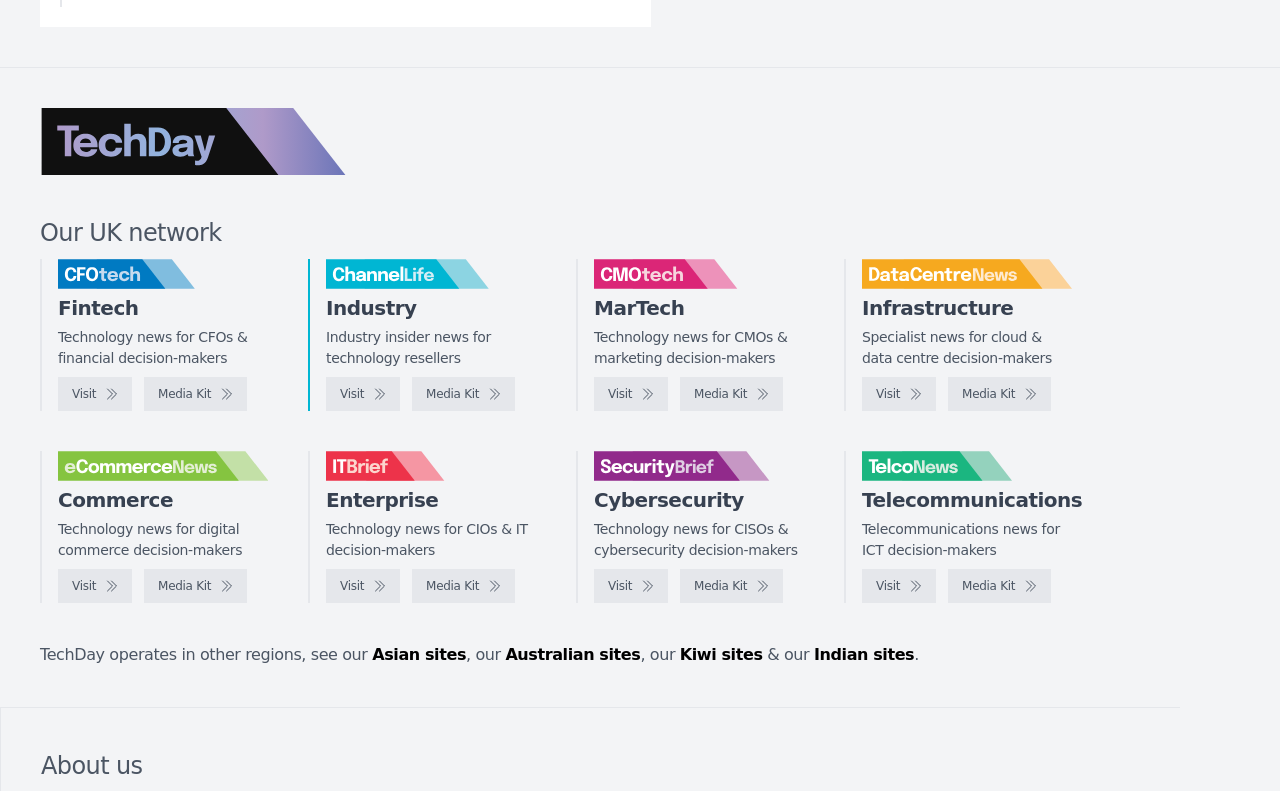How many regions does TechDay operate in?
Give a comprehensive and detailed explanation for the question.

I found a section at the bottom of the webpage that mentions TechDay operating in other regions, including Asian, Australian, Kiwi, and Indian sites. This implies that TechDay operates in multiple regions.